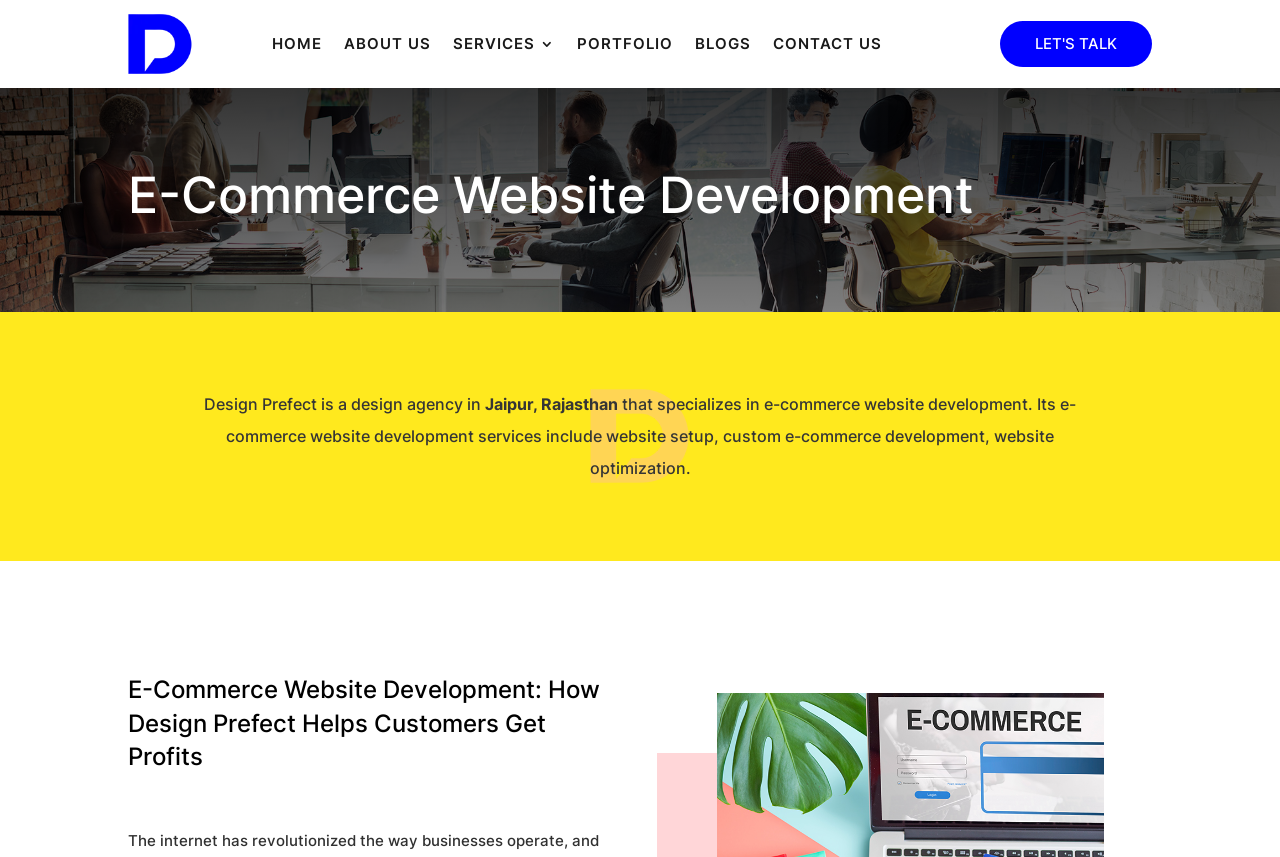Where is the company located?
Using the details shown in the screenshot, provide a comprehensive answer to the question.

The location of the company is mentioned in the StaticText element 'Jaipur, Rajasthan', which is part of the introduction to the company.